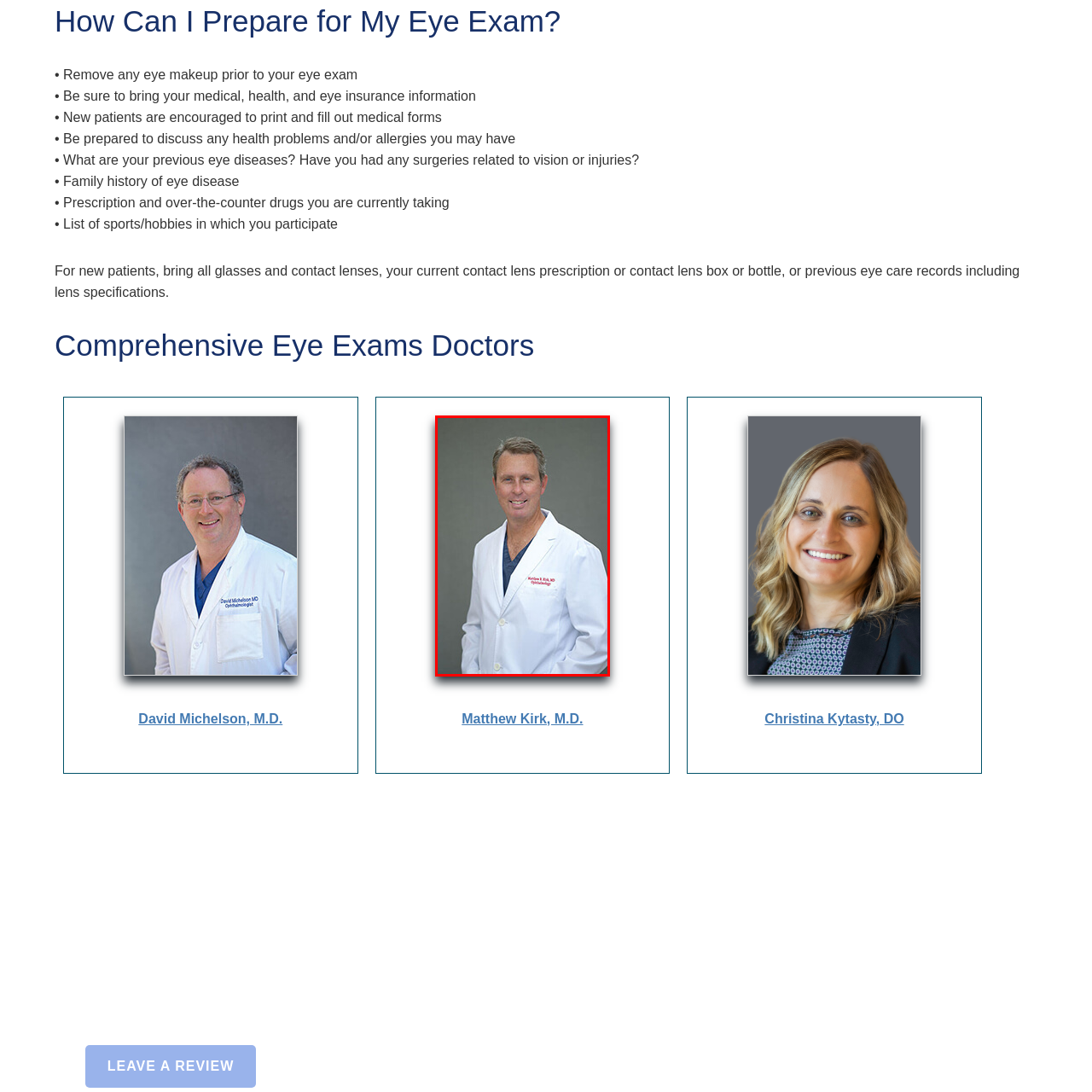Inspect the section highlighted in the red box, What is the background color of the image? 
Answer using a single word or phrase.

Gray